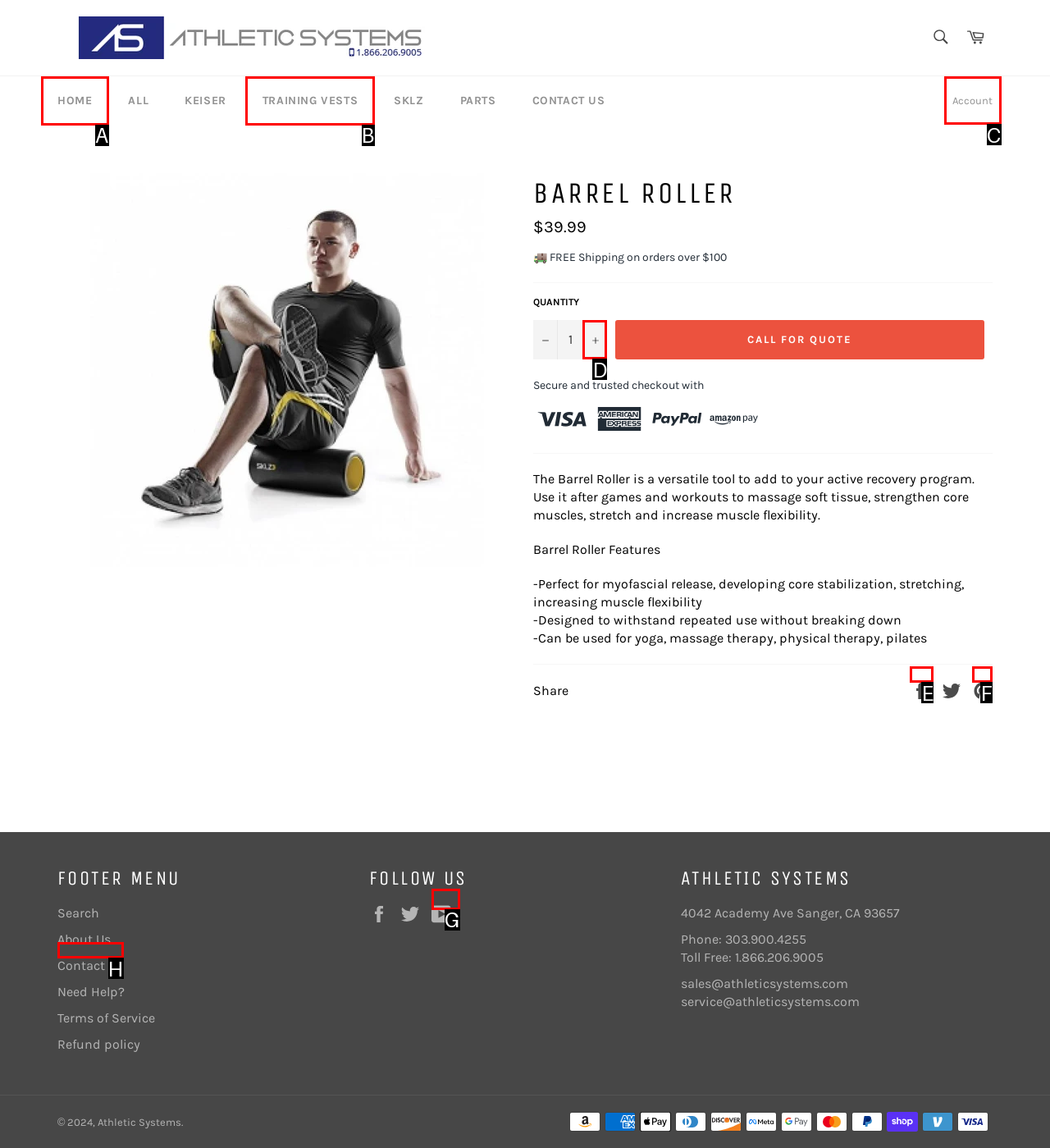Identify the correct UI element to click to follow this instruction: Increase item quantity by one
Respond with the letter of the appropriate choice from the displayed options.

D